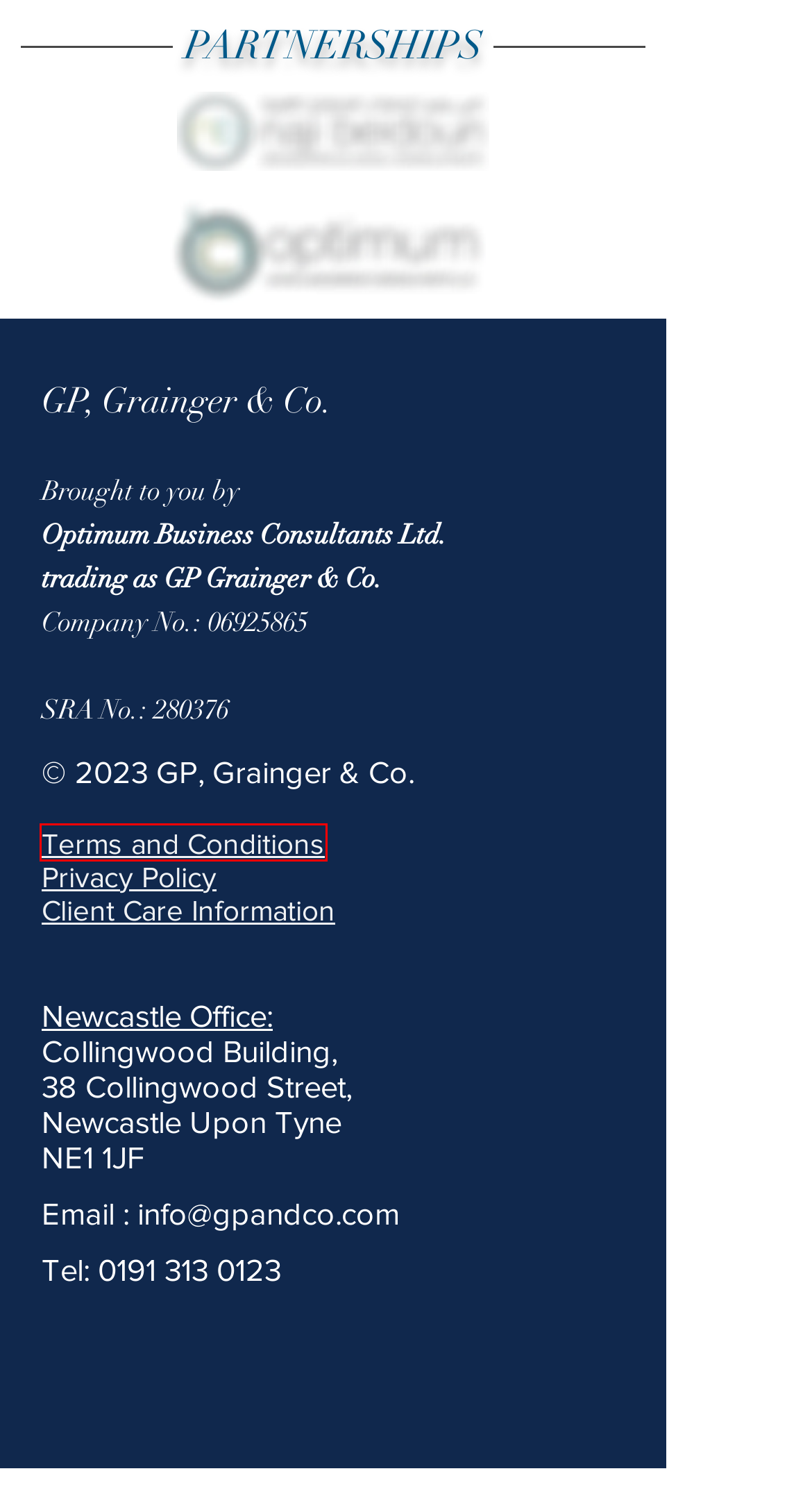Take a look at the provided webpage screenshot featuring a red bounding box around an element. Select the most appropriate webpage description for the page that loads after clicking on the element inside the red bounding box. Here are the candidates:
A. Privacy Policy | See how we keep data | Legal Specialists Newcastle upon Tyne
B. Life Interest Wills Newcastle upon Tyne | Goldsborough-Pike & Co.
C. Heritage Wills Newcastle upon Tyne | Bloodline Wills | Goldsborough-Pike & Co.
D. Book Online | Wills and Probate in Newcastle upon Tyne | Goldsborough-Pike & Co.
E. Client Care Information | GP & Co.
F. Terms & Conditions | Goldsborough-Pike & Co | Legal Specialists Newcastle
G. Lasting Power of Attorney Newcastle | Golsdborough-Pike & Co | North East
H. Services | Wills | Power of Attorney | Newcastle Upon Tyne | UK

F